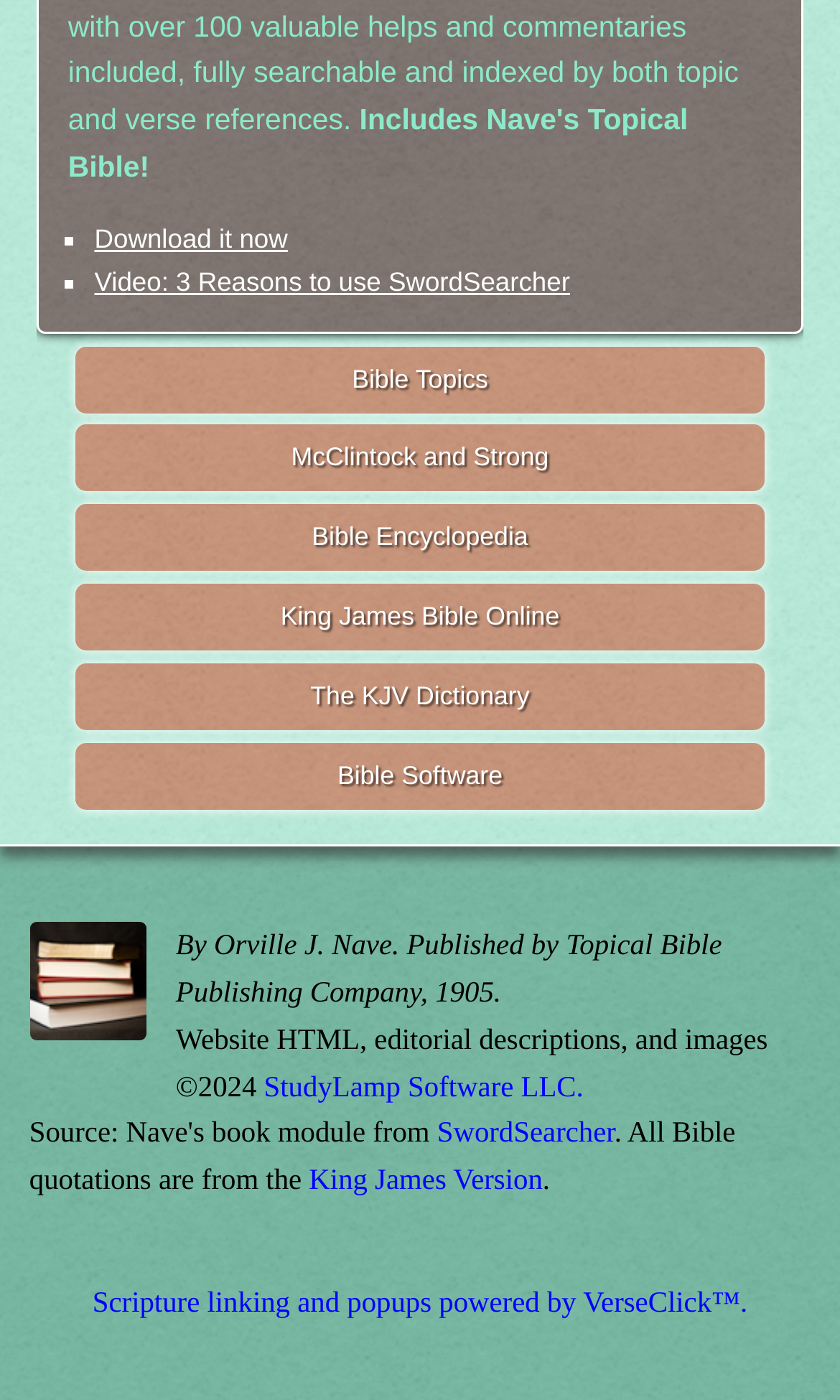Please identify the bounding box coordinates of the element I need to click to follow this instruction: "Learn about Bible Software".

[0.089, 0.531, 0.911, 0.578]